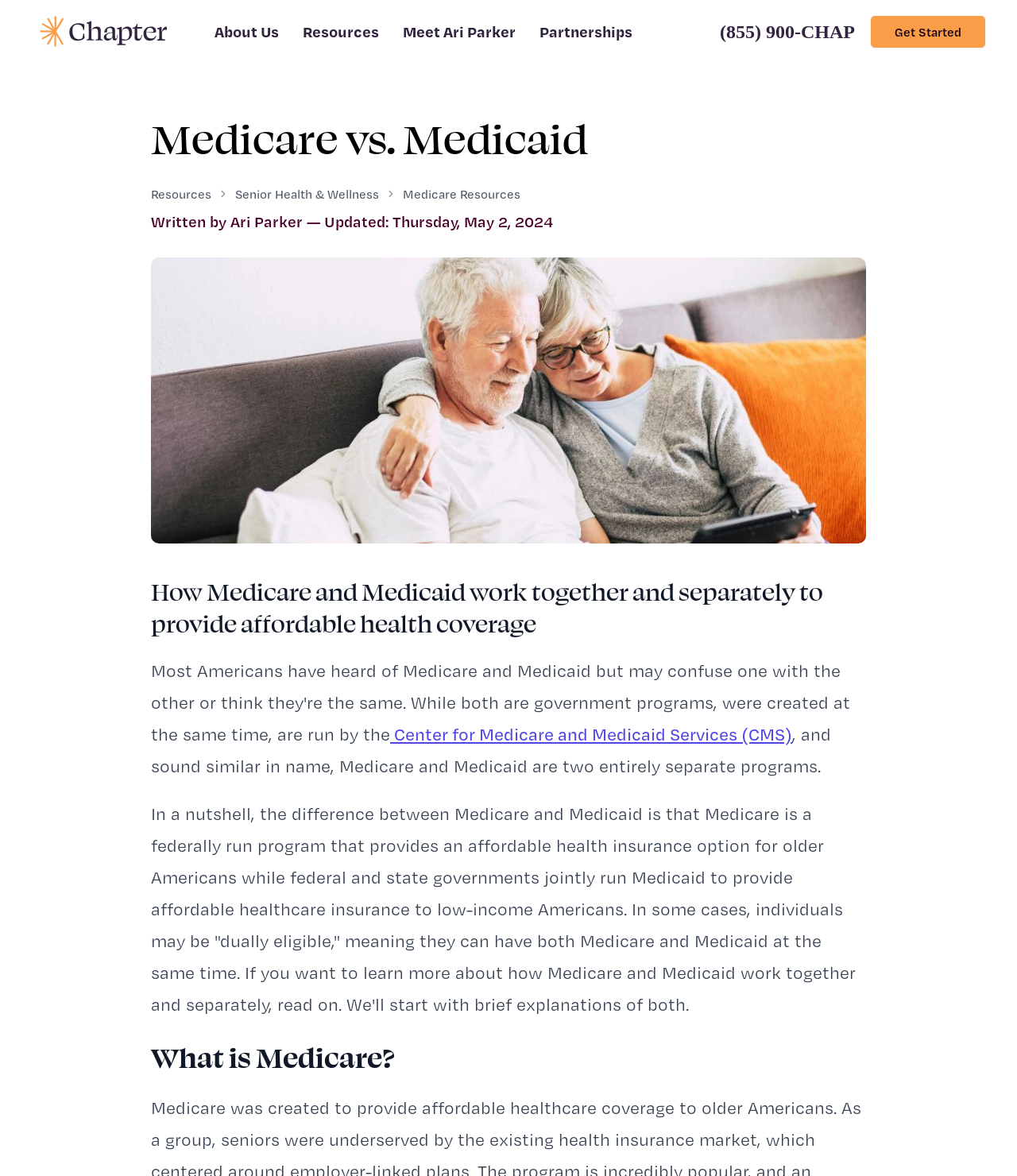Using the given element description, provide the bounding box coordinates (top-left x, top-left y, bottom-right x, bottom-right y) for the corresponding UI element in the screenshot: Get Started

[0.856, 0.014, 0.969, 0.041]